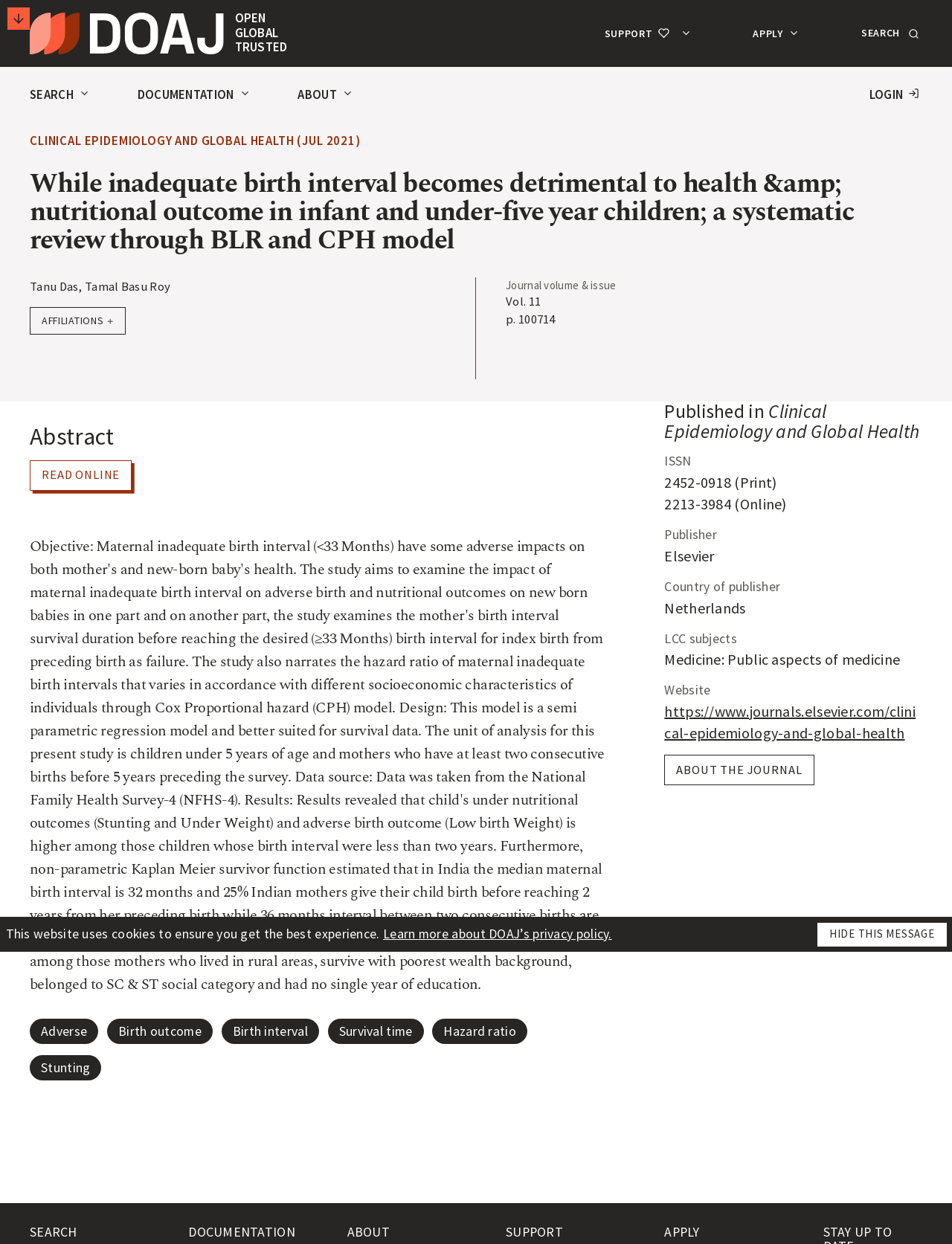Illustrate the webpage thoroughly, mentioning all important details.

The webpage is a research article page from the Directory of Open Access Journals (DOAJ). At the top, there is a notification bar with a message about cookies and a link to learn more about DOAJ's privacy policy. Below this, there is a logo of DOAJ with the text "THE DIRECTORY OF OPEN ACCESS JOURNALS" and two buttons, "GLOBAL" and "TRUSTED".

The main content of the page is divided into two sections. On the left, there is a menu with several options, including "SUPPORT", "APPLY", "SEARCH", and "LOGIN". Below this, there is a secondary menu with options like "SEARCH", "DOCUMENTATION", and "ABOUT".

On the right, the main content of the article is displayed. The title of the article is "While inadequate birth interval becomes detrimental to health & nutritional outcome in infant and under-five year children; a systematic review through BLR and CPH model". Below the title, there are the names of the authors, Tanu Das and Tamal Basu Roy. There is also a button to view the affiliations of the authors.

The article has an abstract section, which is followed by a section with keywords related to the article, including "Adverse", "Birth outcome", "Birth interval", and "Hazard ratio". Below this, there is a section with publication information, including the journal title, volume, and issue number, as well as the ISSN and publisher information.

At the bottom of the page, there are three headings, "SEARCH", "DOCUMENTATION", and "ABOUT", which likely link to other pages on the website.